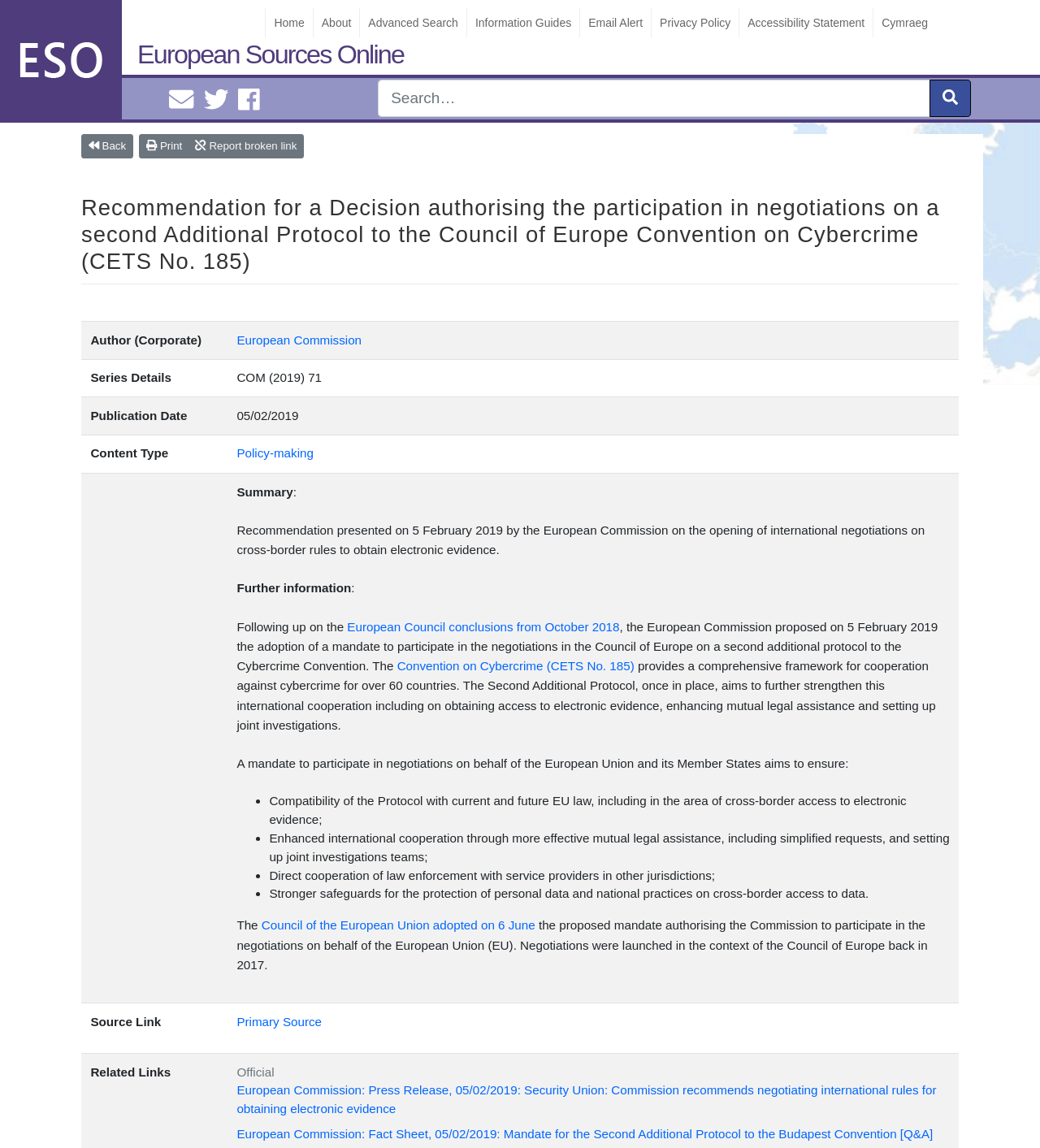Please identify the bounding box coordinates of the clickable region that I should interact with to perform the following instruction: "Search for a term". The coordinates should be expressed as four float numbers between 0 and 1, i.e., [left, top, right, bottom].

[0.352, 0.069, 0.945, 0.104]